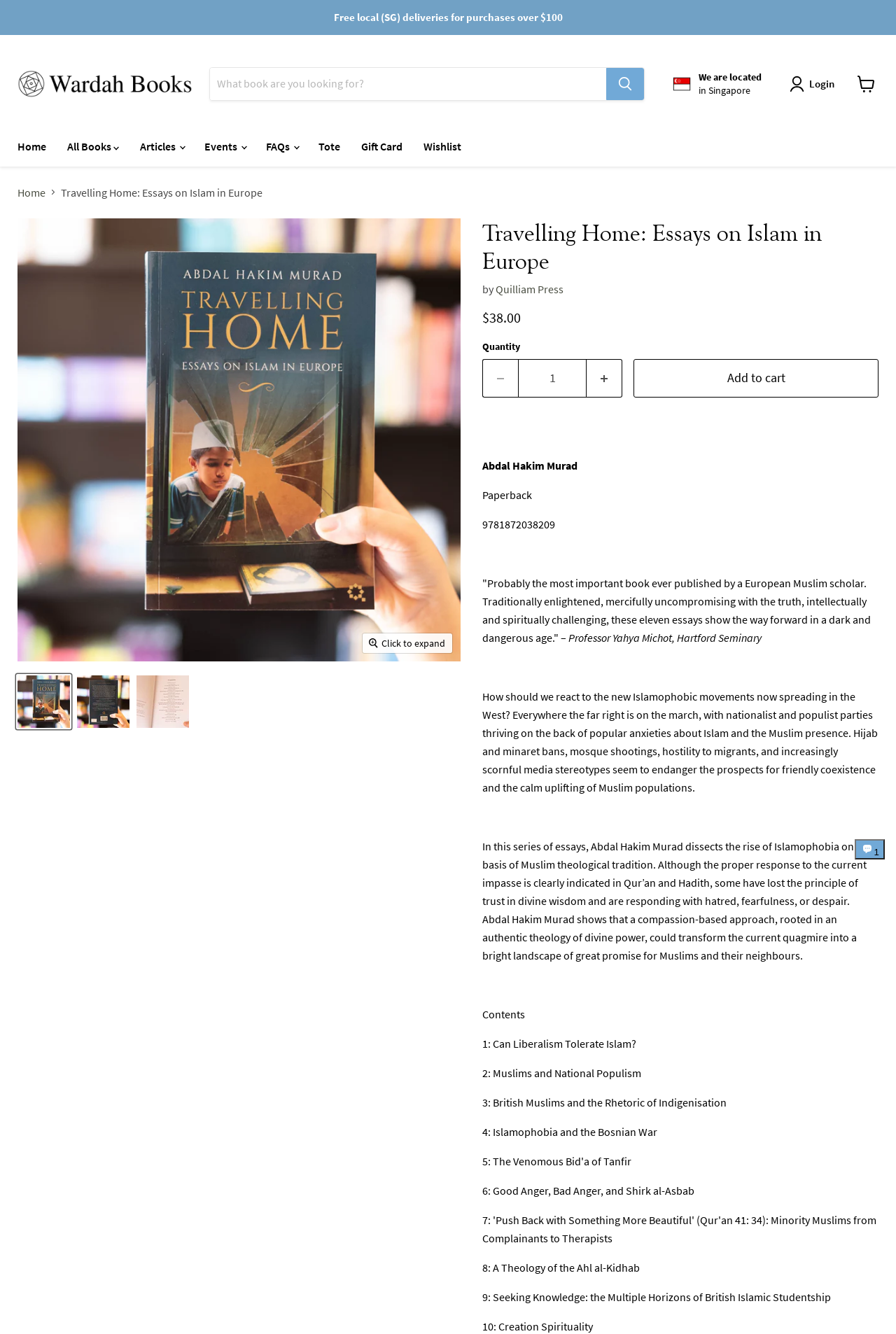Locate the bounding box coordinates of the area you need to click to fulfill this instruction: 'Add to cart'. The coordinates must be in the form of four float numbers ranging from 0 to 1: [left, top, right, bottom].

[0.707, 0.269, 0.98, 0.298]